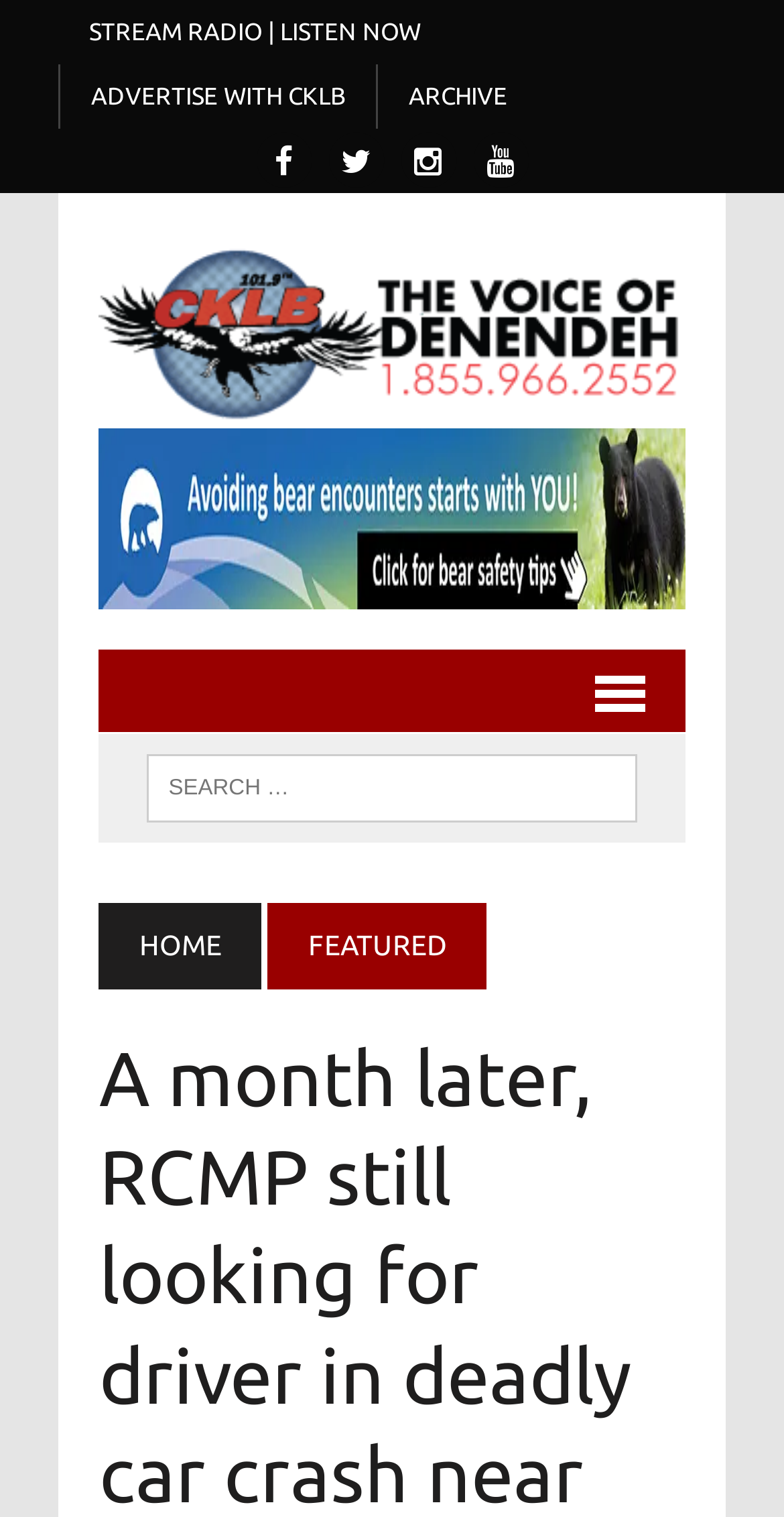Can you identify the bounding box coordinates of the clickable region needed to carry out this instruction: 'search for something'? The coordinates should be four float numbers within the range of 0 to 1, stated as [left, top, right, bottom].

[0.187, 0.497, 0.813, 0.542]